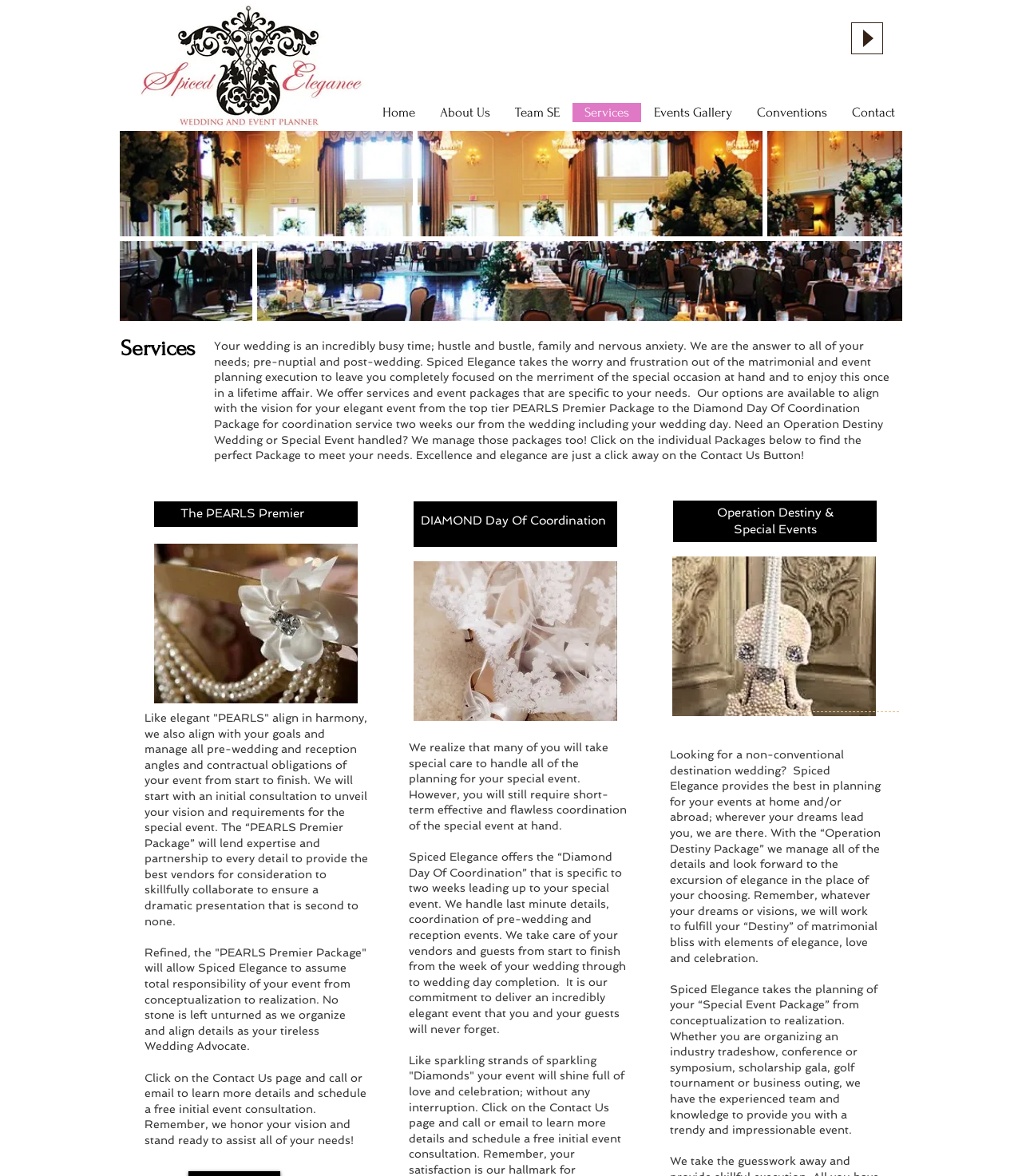Can you provide the bounding box coordinates for the element that should be clicked to implement the instruction: "Play the audio"?

[0.833, 0.019, 0.864, 0.046]